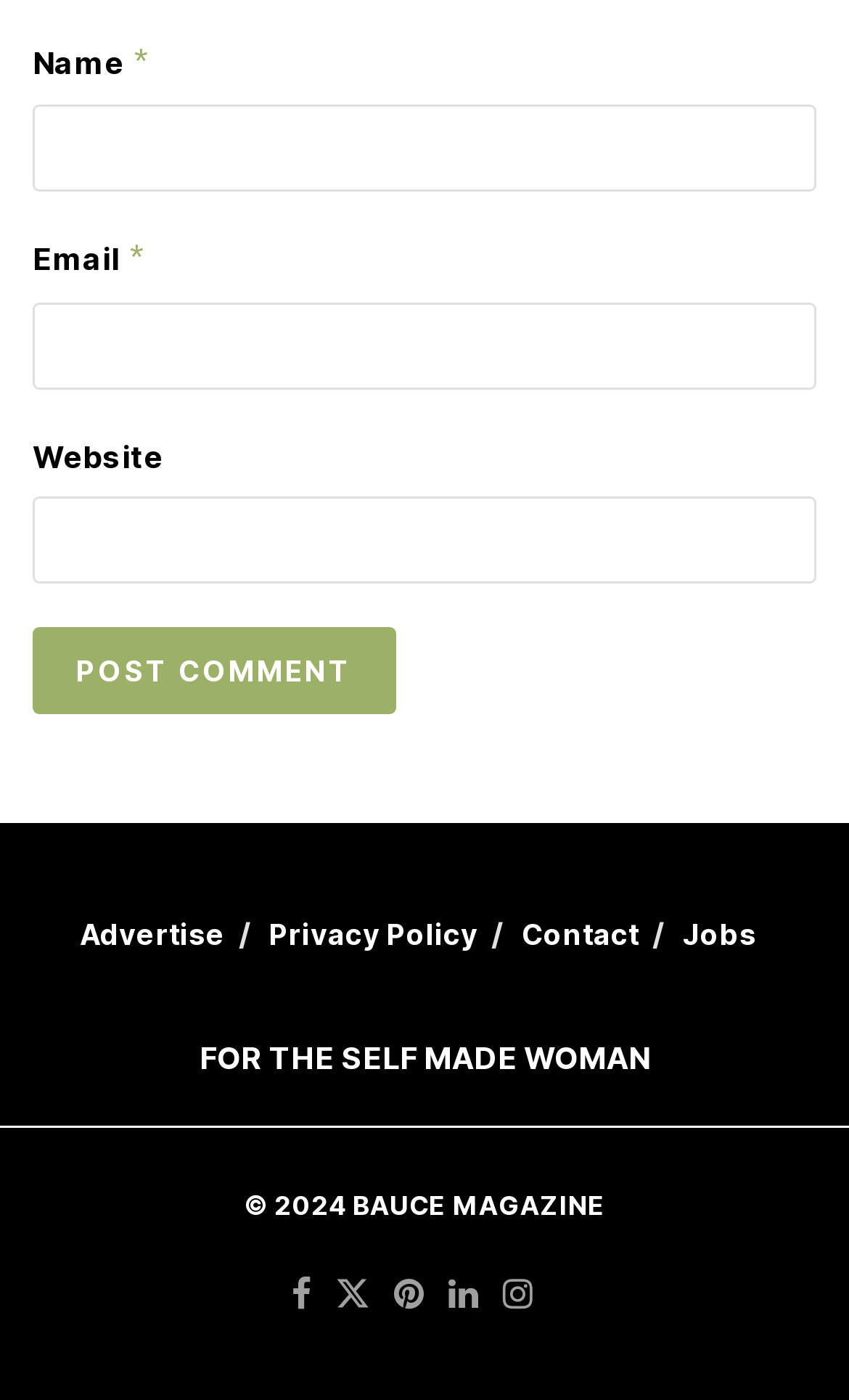Give the bounding box coordinates for the element described as: "name="submit" value="Post Comment"".

[0.038, 0.442, 0.467, 0.504]